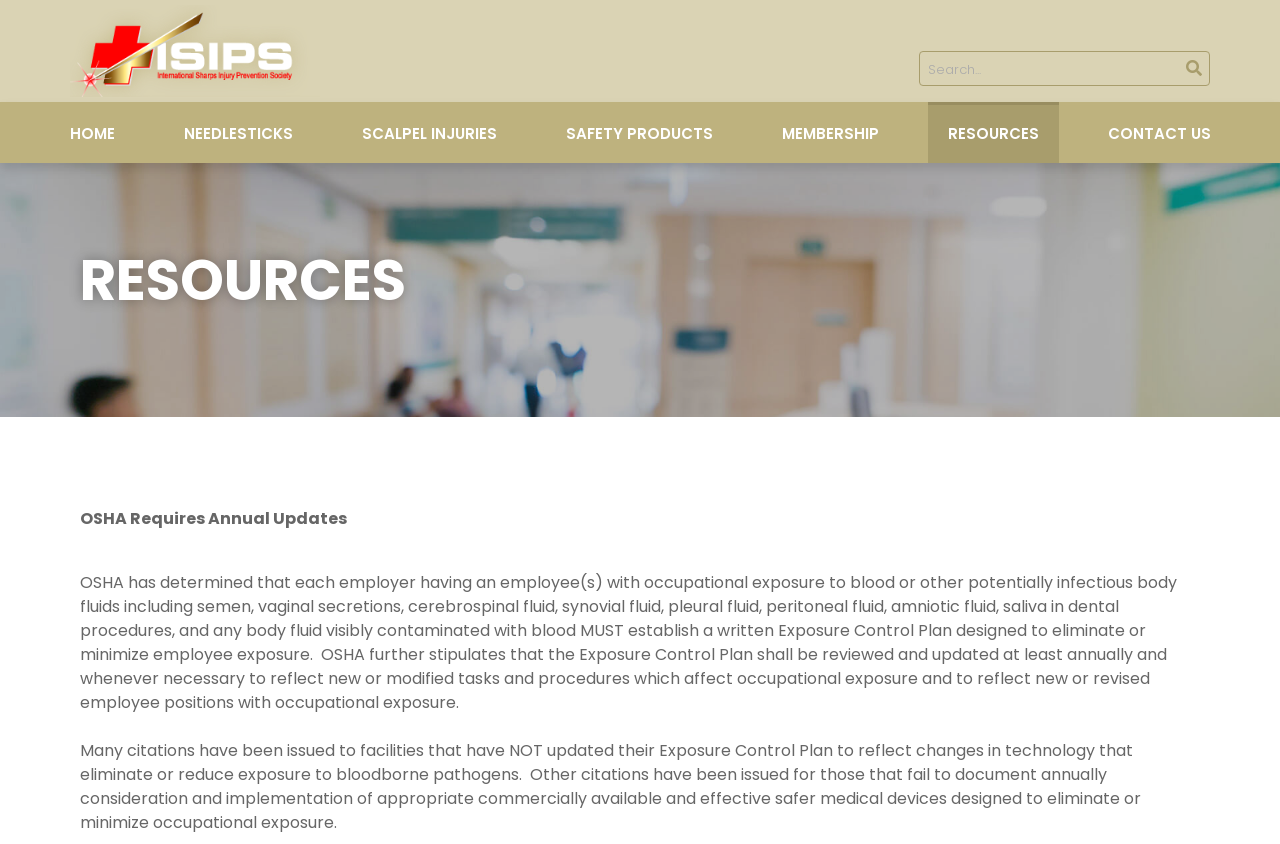What is the name of the organization?
Please answer using one word or phrase, based on the screenshot.

ISIPS